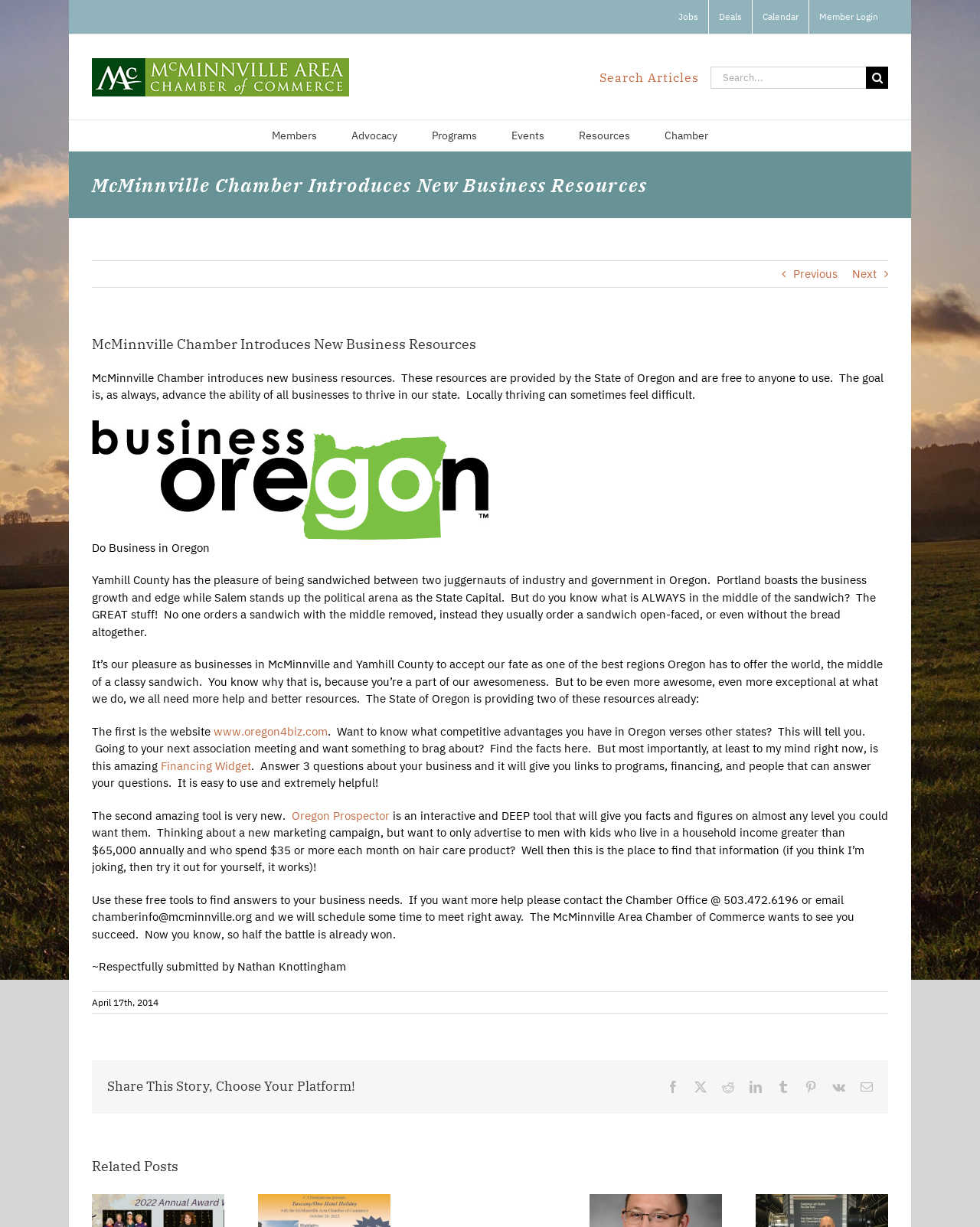Using the information in the image, give a comprehensive answer to the question: 
What is the name of the author of the article?

I found the answer by reading the text content of the webpage, which mentions '~Respectfully submitted by Nathan Knottingham' at the end of the article.